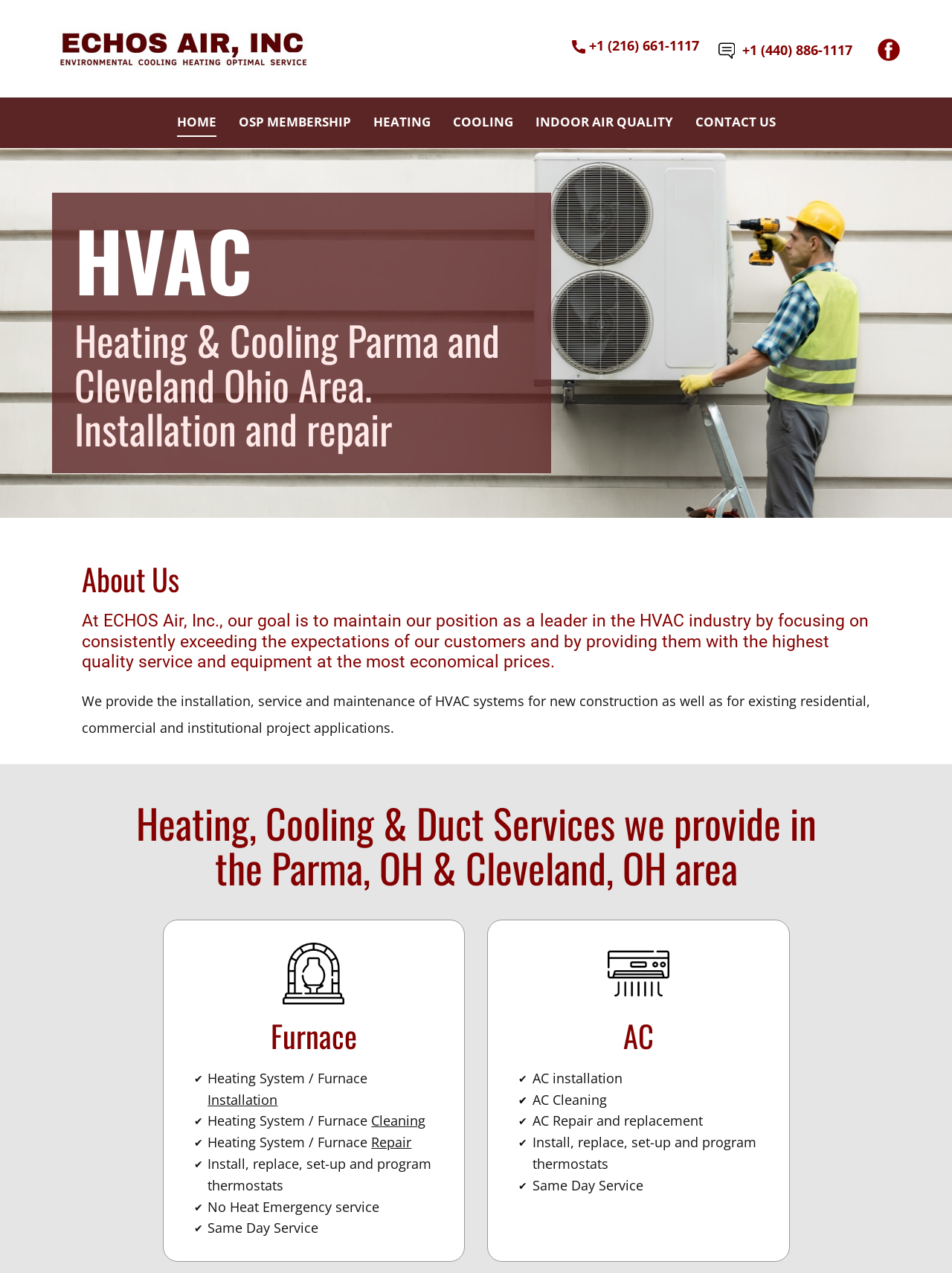Extract the bounding box coordinates for the UI element described as: "CONSISTENTLY exceeding expectations 30 YEARS".

[0.0, 0.117, 1.0, 0.383]